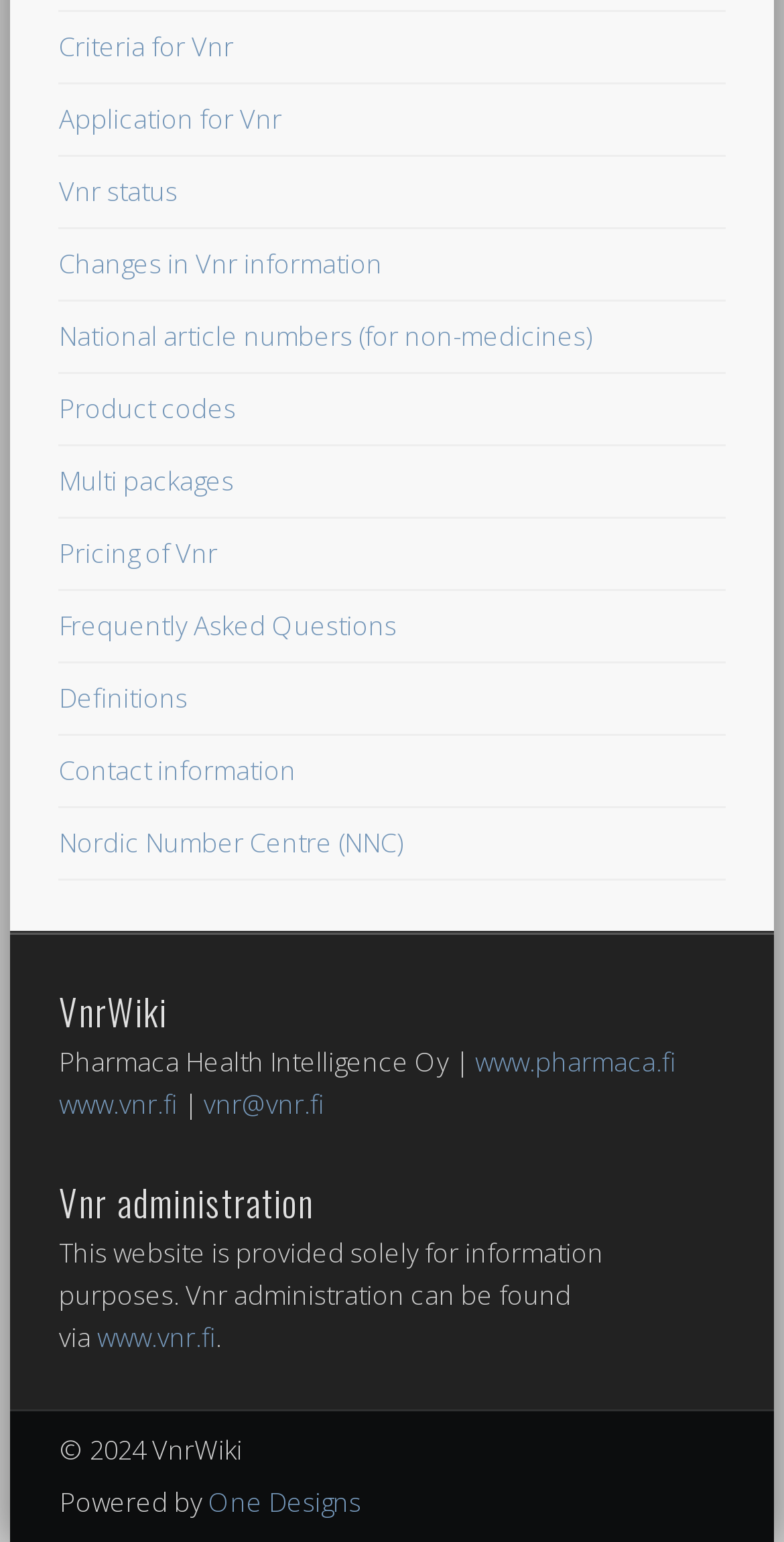What is the purpose of Vnr administration?
Based on the image content, provide your answer in one word or a short phrase.

Information purposes